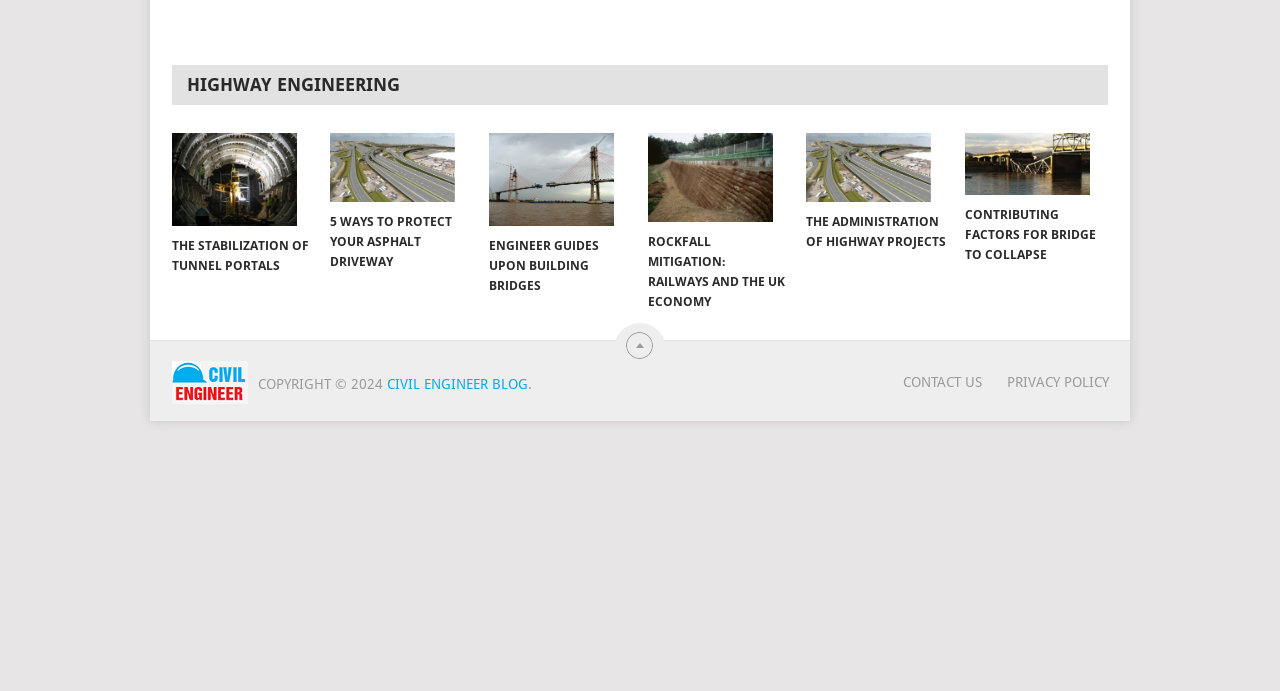Locate the bounding box coordinates of the segment that needs to be clicked to meet this instruction: "Submit a request".

None